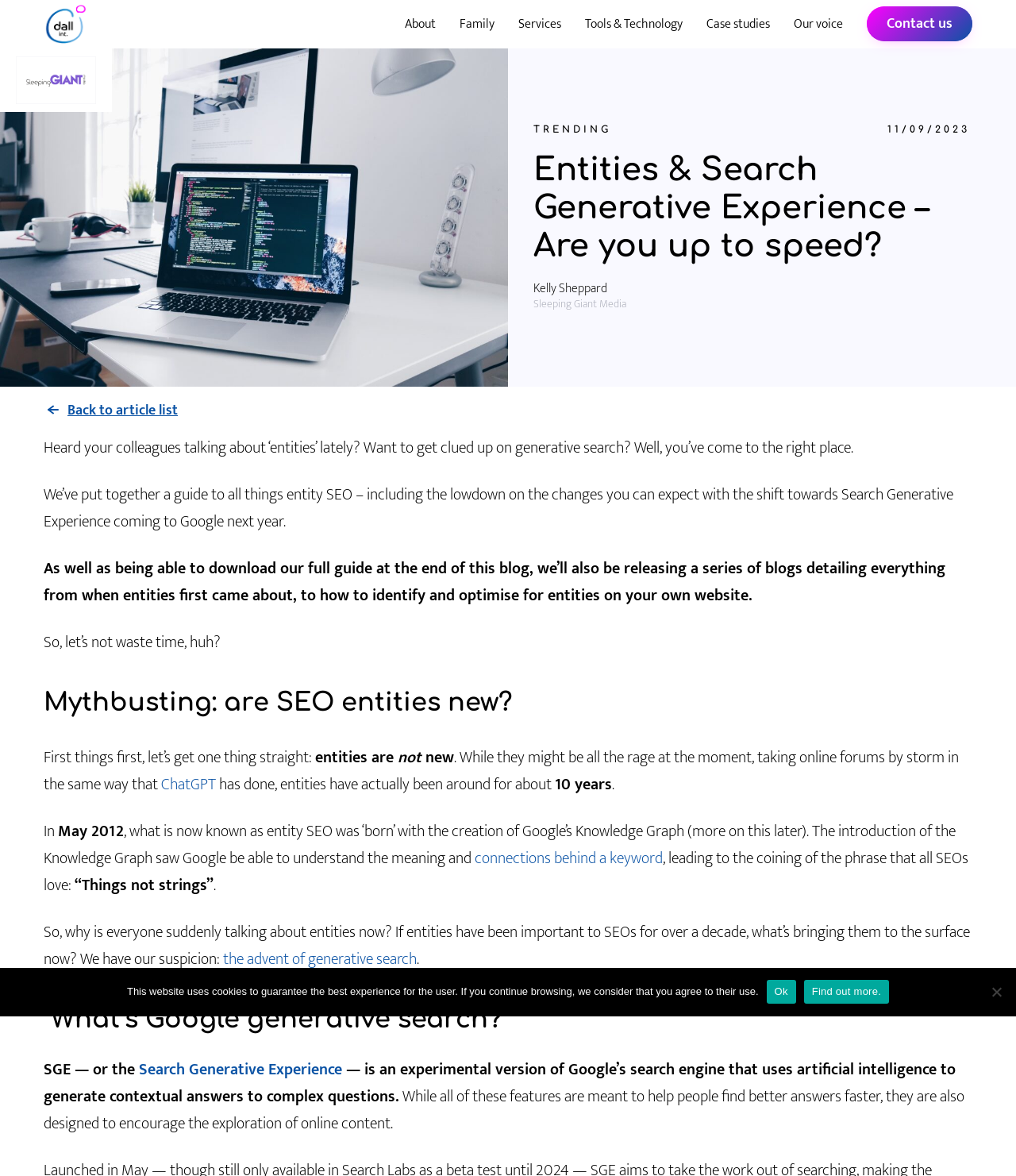Can you identify the bounding box coordinates of the clickable region needed to carry out this instruction: 'Read the article by Kelly Sheppard'? The coordinates should be four float numbers within the range of 0 to 1, stated as [left, top, right, bottom].

[0.525, 0.236, 0.598, 0.254]